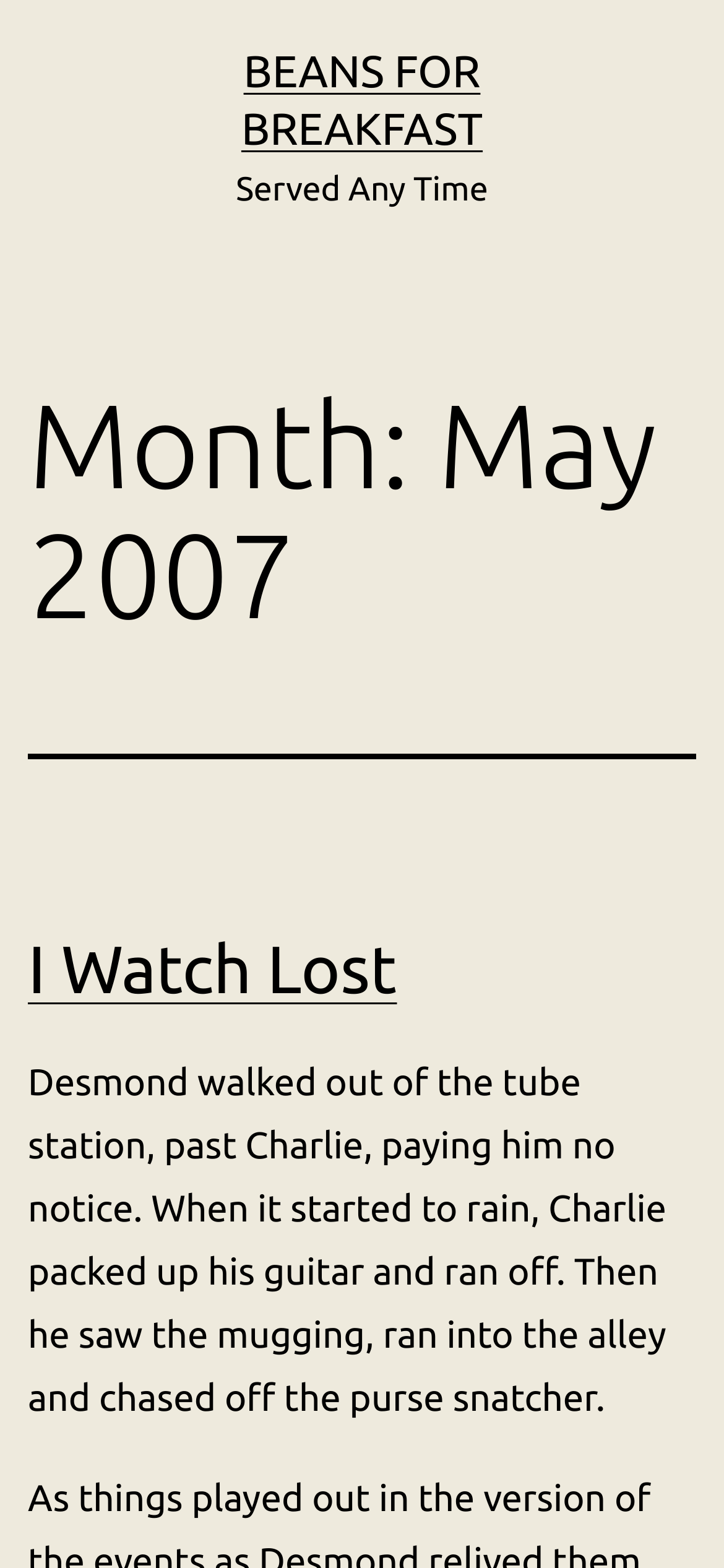Identify the text that serves as the heading for the webpage and generate it.

Month: May 2007